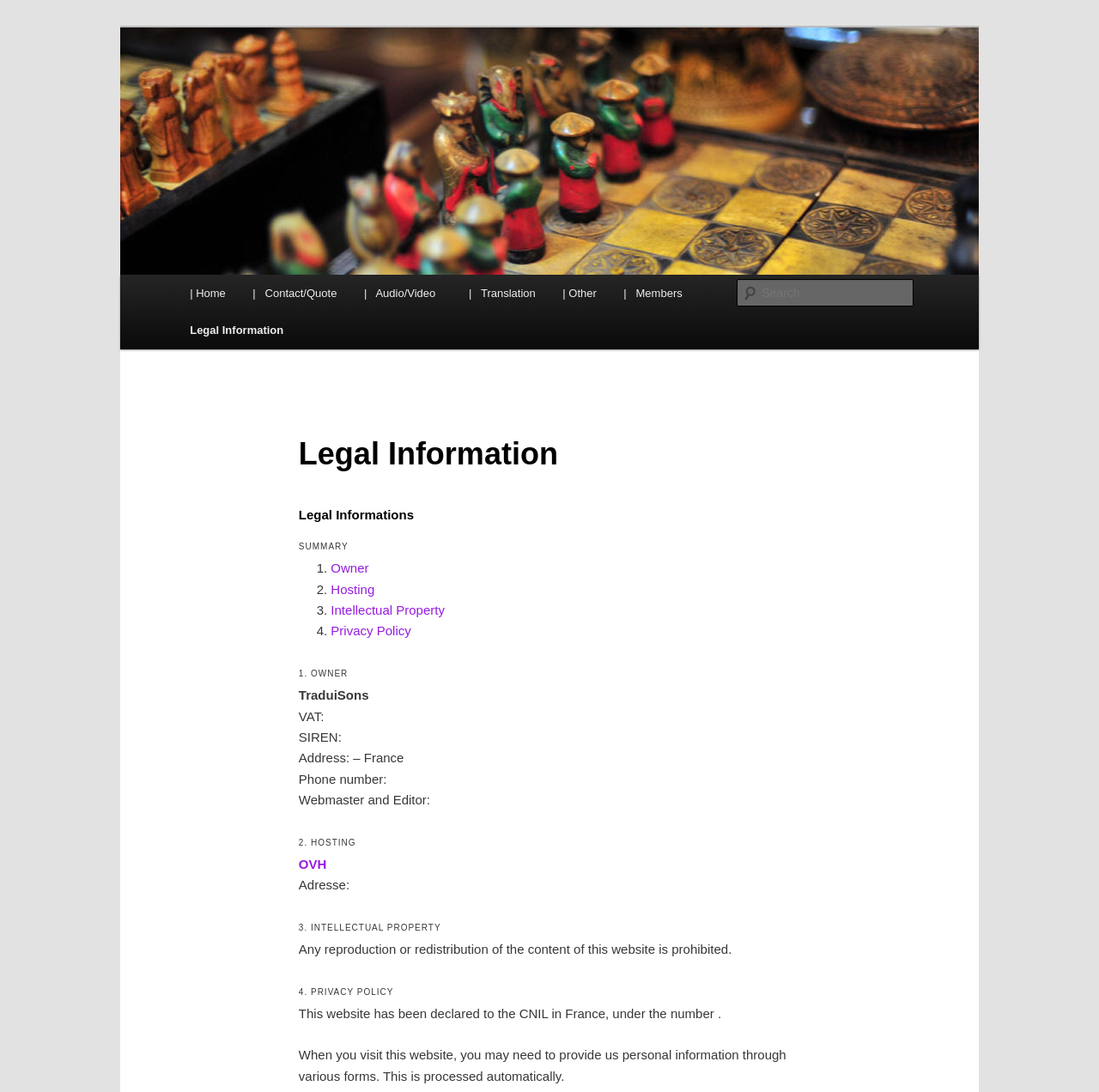Determine the bounding box coordinates of the element's region needed to click to follow the instruction: "Go to Home page". Provide these coordinates as four float numbers between 0 and 1, formatted as [left, top, right, bottom].

[0.16, 0.252, 0.218, 0.286]